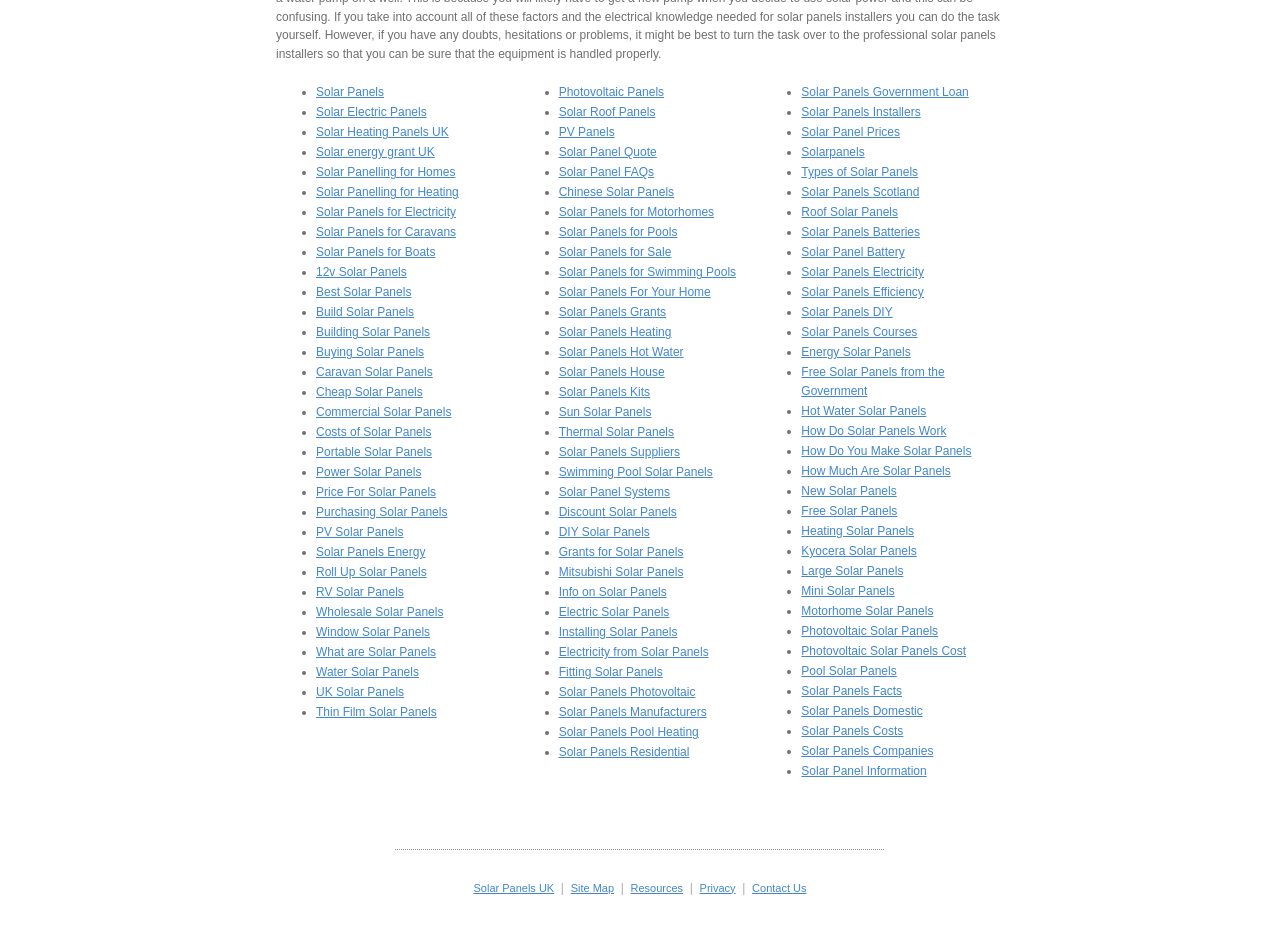For the element described, predict the bounding box coordinates as (top-left x, top-left y, bottom-right x, bottom-right y). All values should be between 0 and 1. Element description: Buying Solar Panels

[0.247, 0.369, 0.331, 0.384]